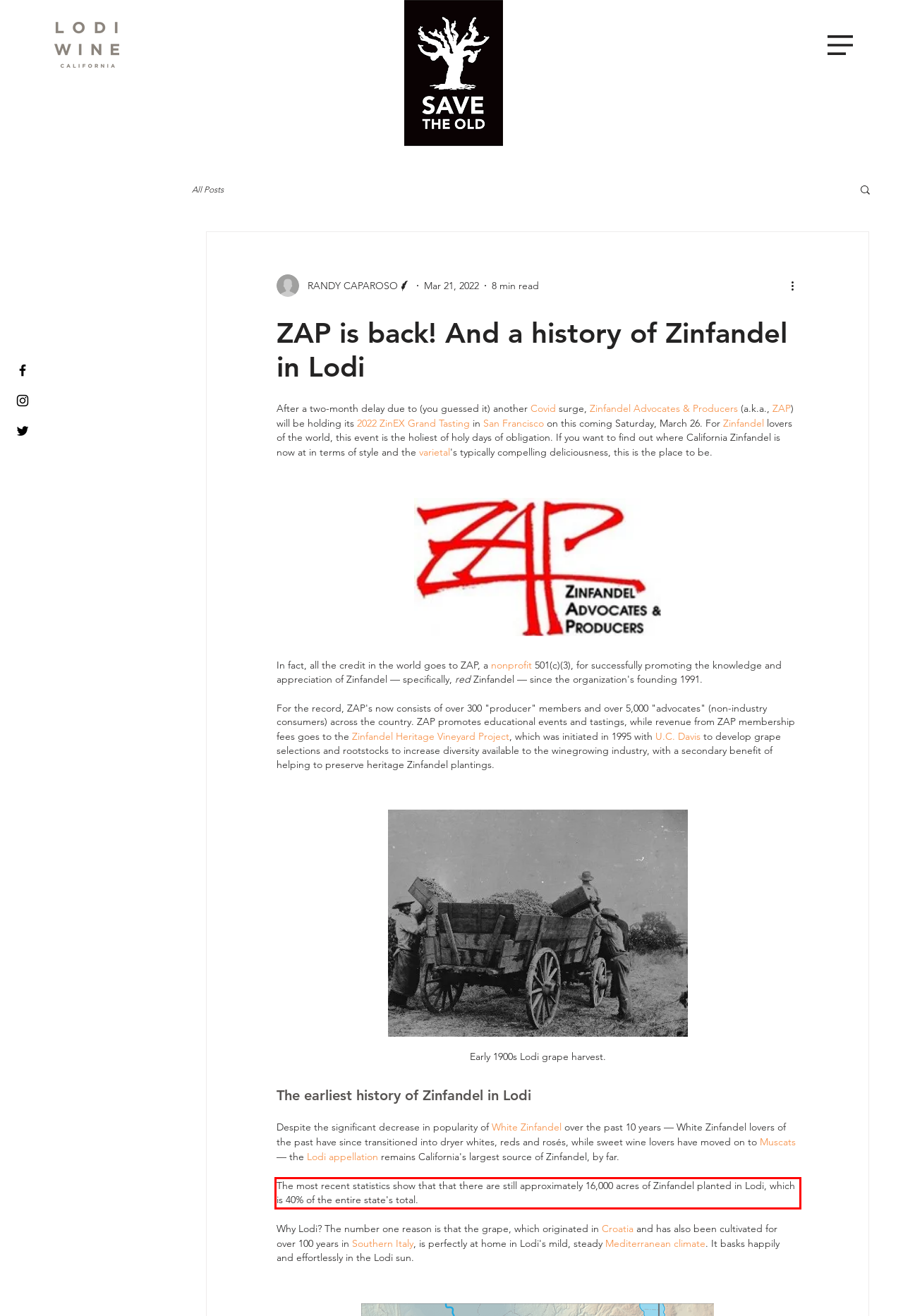There is a screenshot of a webpage with a red bounding box around a UI element. Please use OCR to extract the text within the red bounding box.

The most recent statistics show that that there are still approximately 16,000 acres of Zinfandel planted in Lodi, which is 40% of the entire state's total.